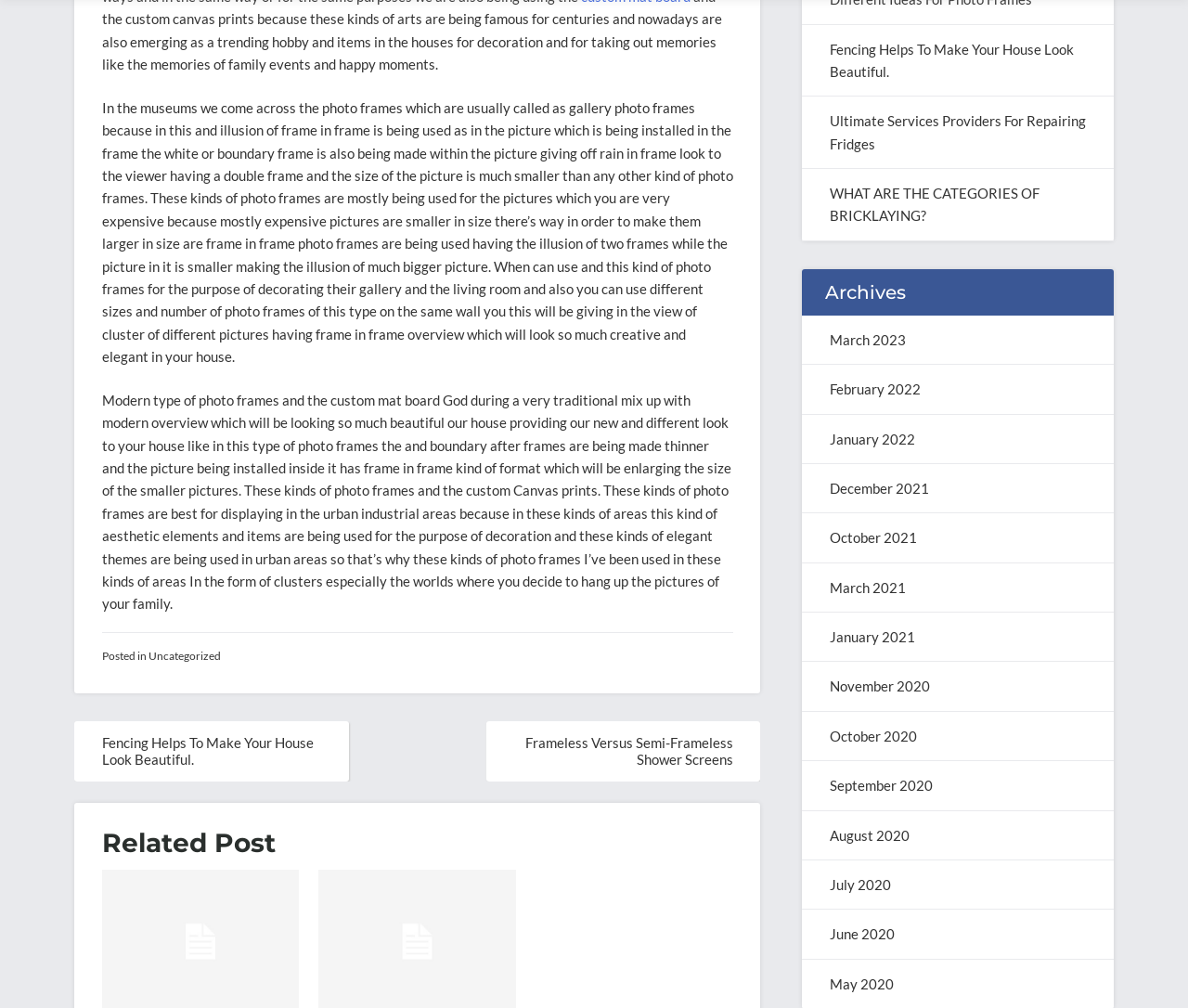Please identify the bounding box coordinates of the element on the webpage that should be clicked to follow this instruction: "Click on the 'Frameless Versus Semi-Frameless Shower Screens' link". The bounding box coordinates should be given as four float numbers between 0 and 1, formatted as [left, top, right, bottom].

[0.442, 0.729, 0.617, 0.762]